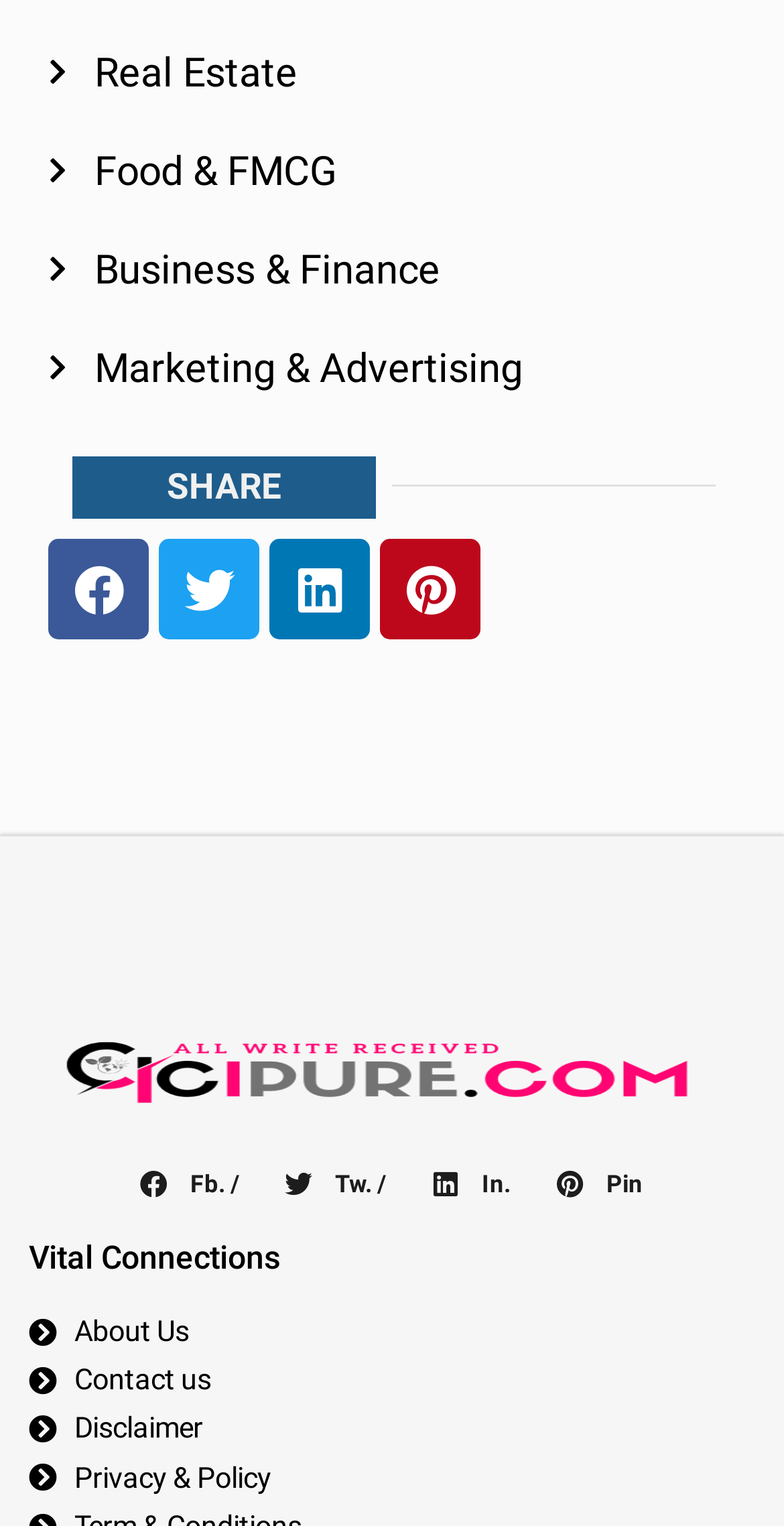Please predict the bounding box coordinates (top-left x, top-left y, bottom-right x, bottom-right y) for the UI element in the screenshot that fits the description: Business & Finance

[0.063, 0.161, 0.937, 0.192]